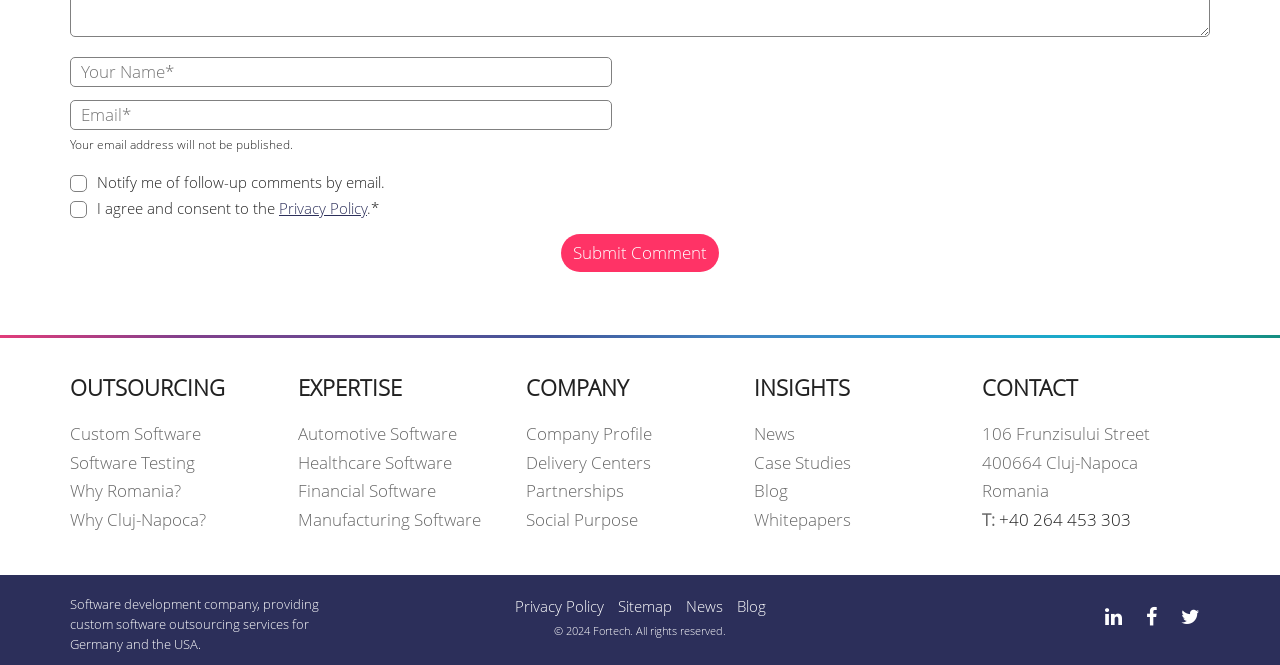What services does the company provide?
Using the information from the image, answer the question thoroughly.

The services can be inferred from the links and text elements on the webpage, such as 'Custom Software', 'OUTSOURCING', and 'custom software development company, providing custom software outsourcing services'.